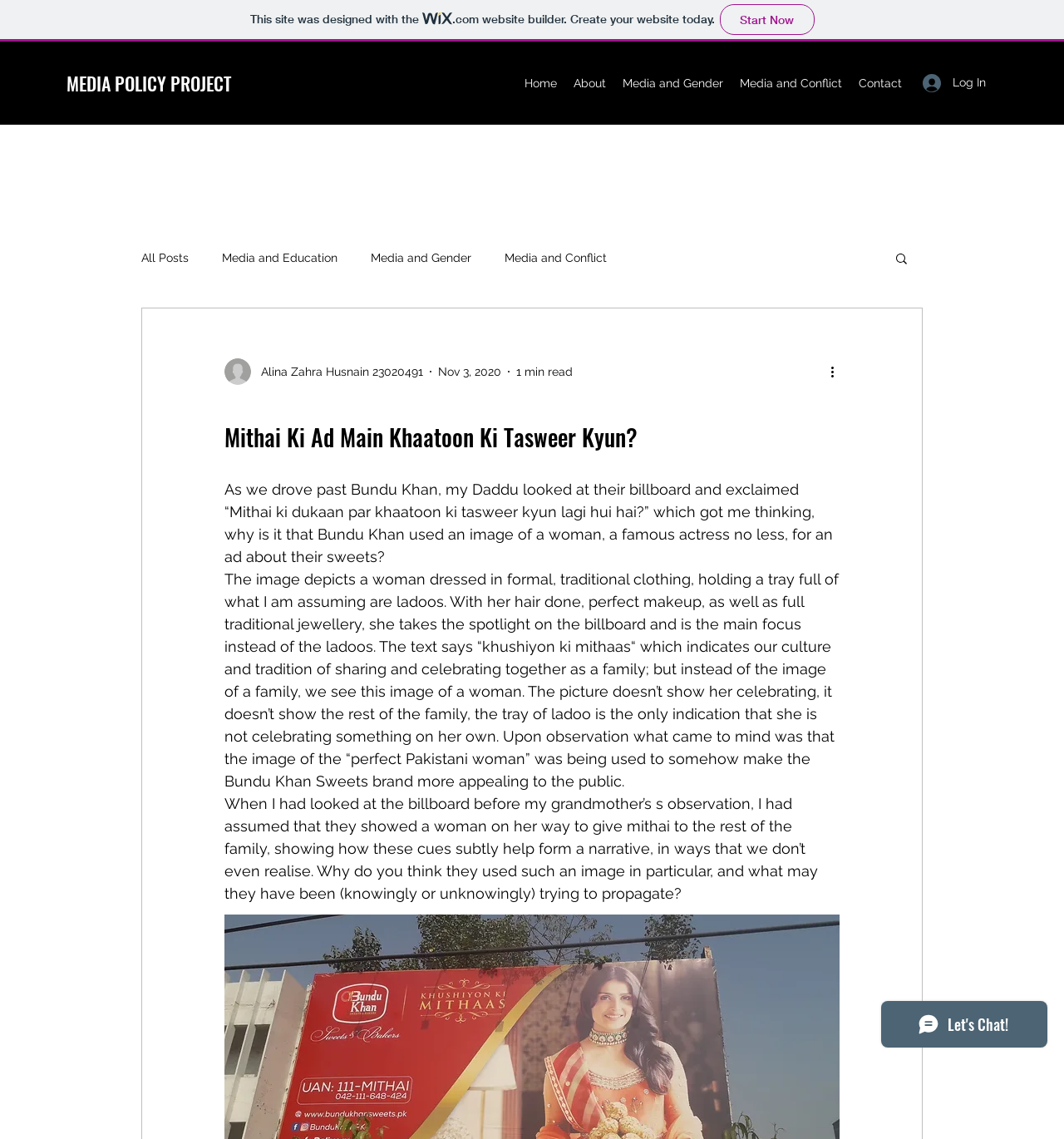What is the topic of the blog post?
Carefully analyze the image and provide a detailed answer to the question.

The answer can be found by looking at the navigation menu, which has a section called 'Media and Gender'. Additionally, the blog post itself discusses the use of a woman's image in an advertisement, which is related to media and gender.